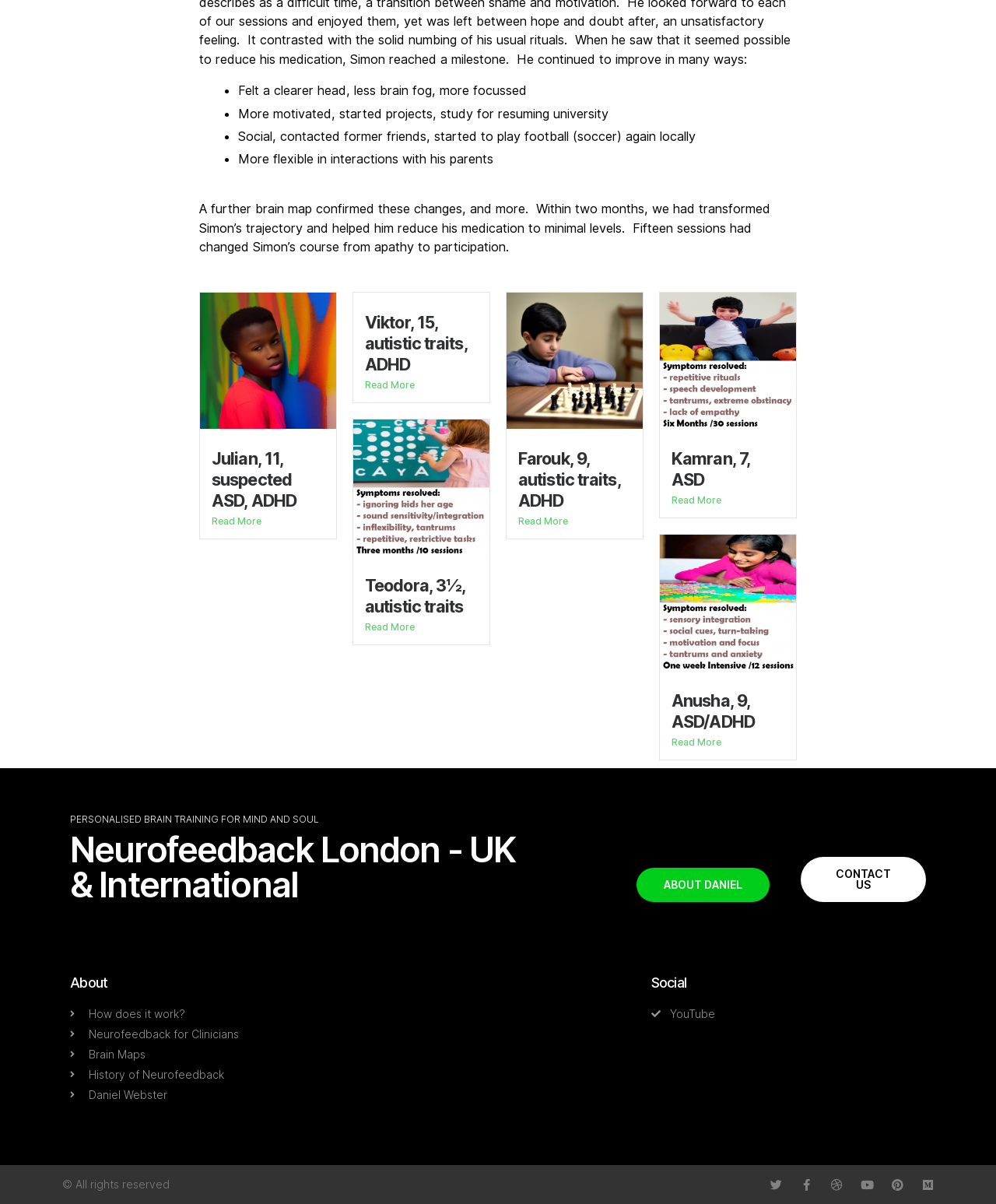Please specify the bounding box coordinates of the region to click in order to perform the following instruction: "Watch videos on YouTube".

[0.654, 0.835, 0.93, 0.849]